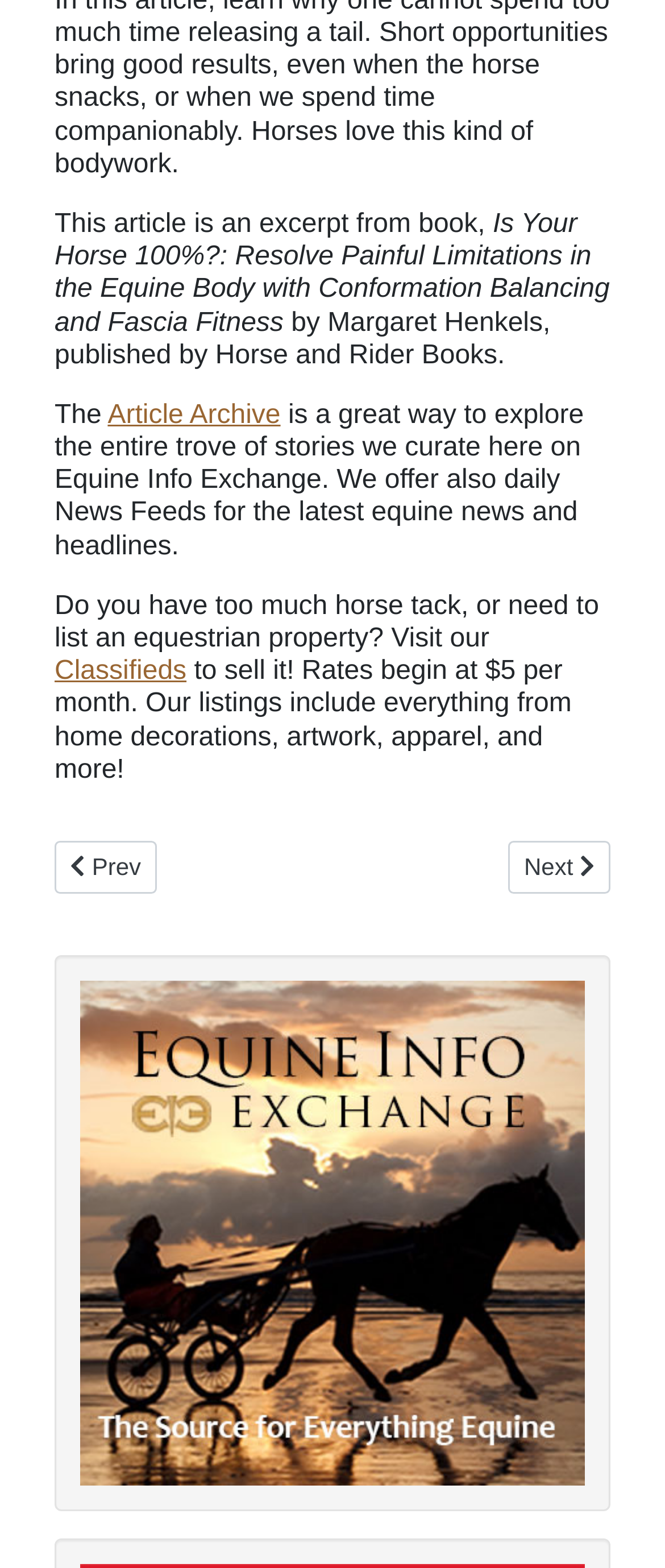What is the title of the book?
Give a comprehensive and detailed explanation for the question.

The title of the book can be found in the second StaticText element, which has the text 'Is Your Horse 100%?: Resolve Painful Limitations in the Equine Body with Conformation Balancing and Fascia Fitness'.